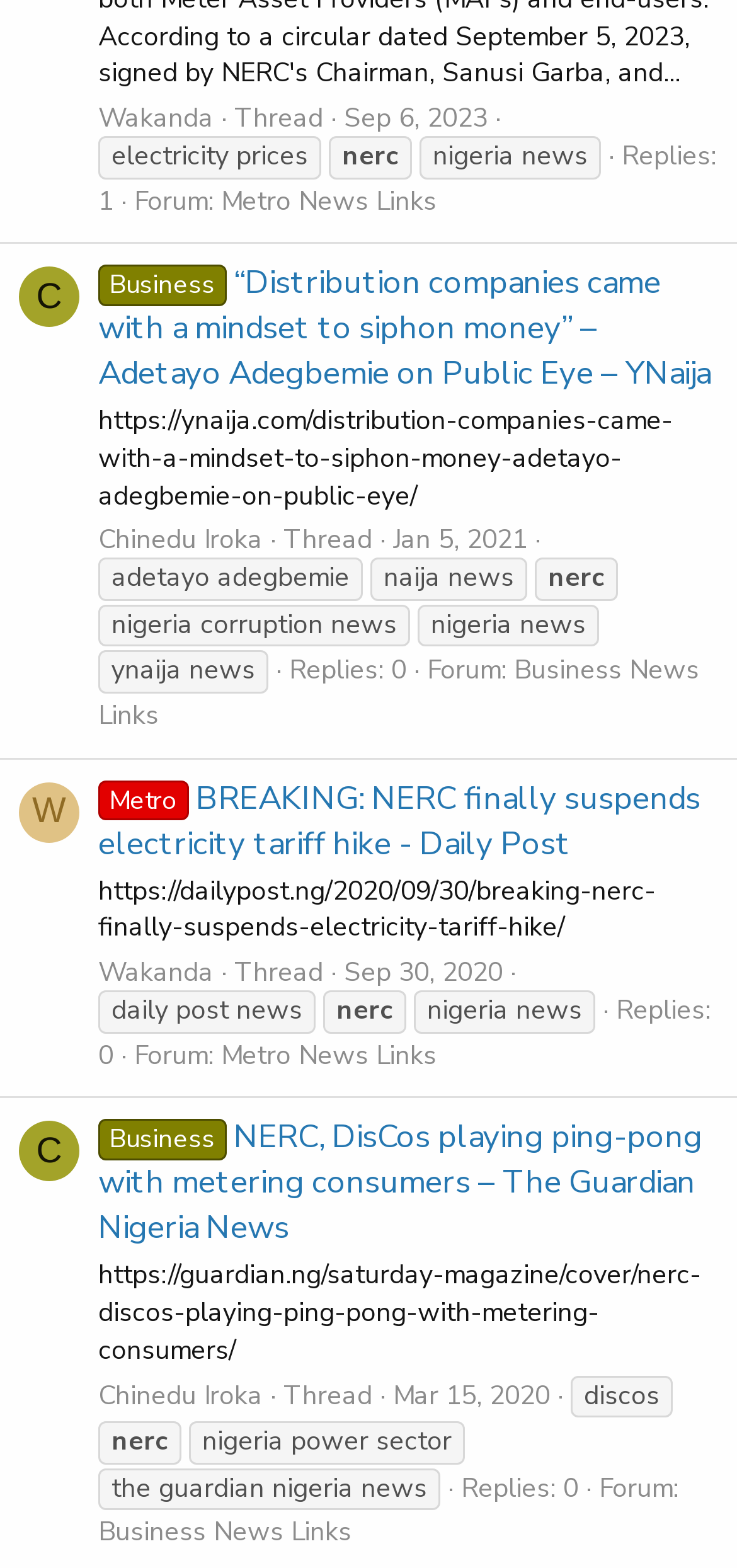Locate the bounding box coordinates of the clickable area to execute the instruction: "Visit the forum page". Provide the coordinates as four float numbers between 0 and 1, represented as [left, top, right, bottom].

[0.182, 0.117, 0.3, 0.14]